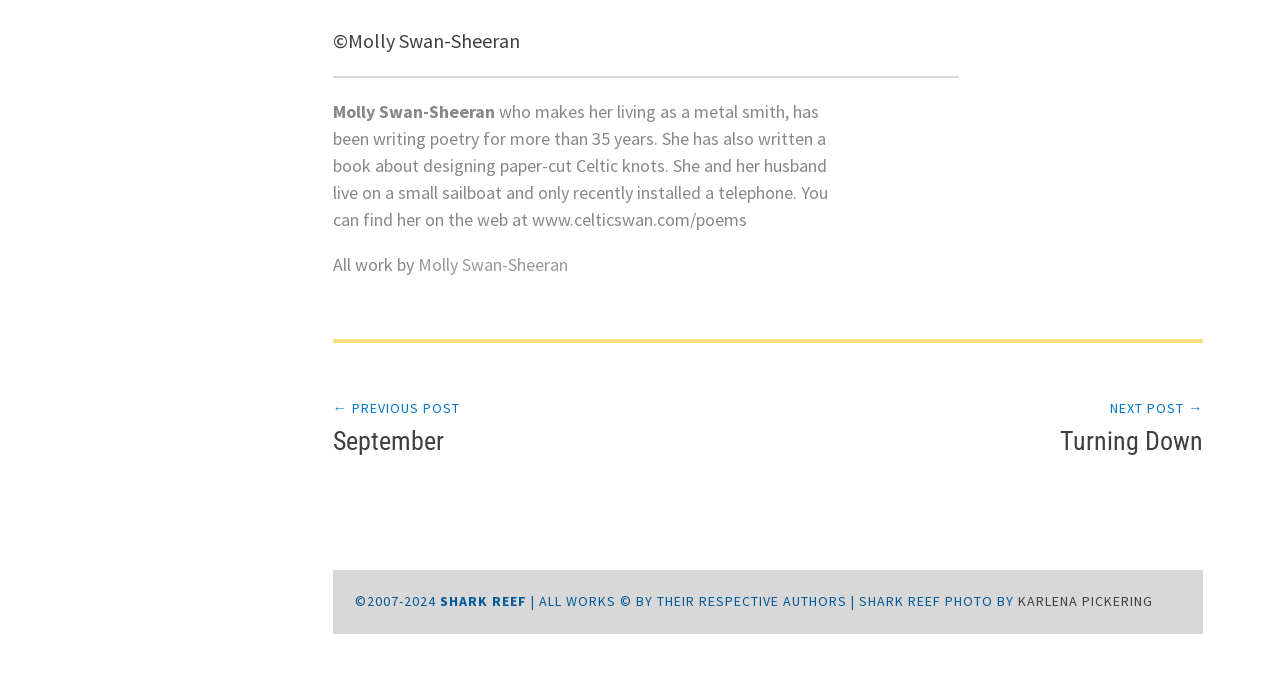Please identify the bounding box coordinates of the element's region that needs to be clicked to fulfill the following instruction: "view Karlena Pickering's photo". The bounding box coordinates should consist of four float numbers between 0 and 1, i.e., [left, top, right, bottom].

[0.795, 0.865, 0.9, 0.891]